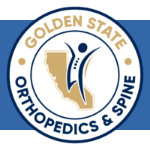Answer the question below with a single word or a brief phrase: 
What is the shape in the background of the logo?

California